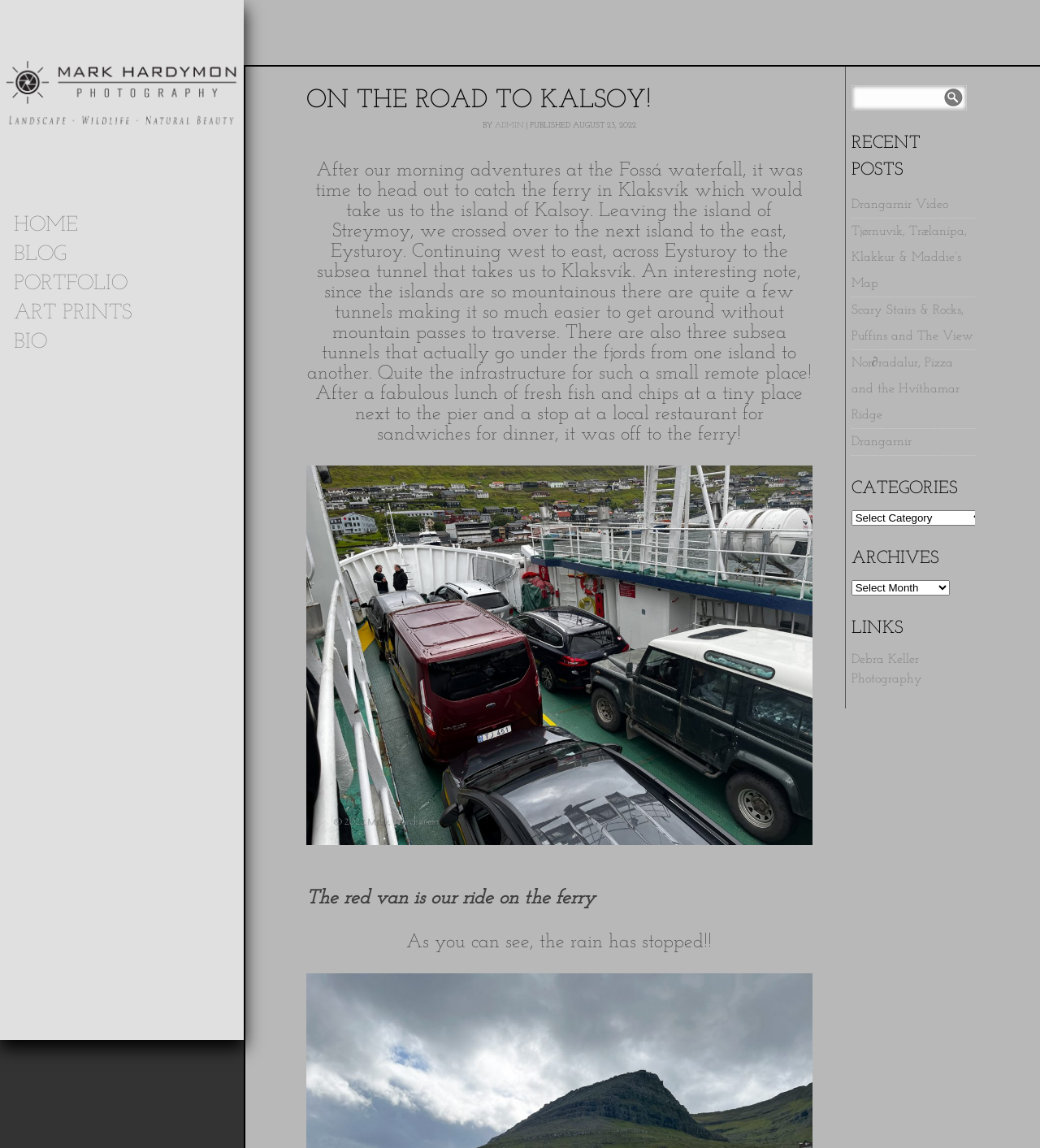Please identify the bounding box coordinates of the clickable area that will allow you to execute the instruction: "Search for something".

[0.822, 0.075, 0.919, 0.097]